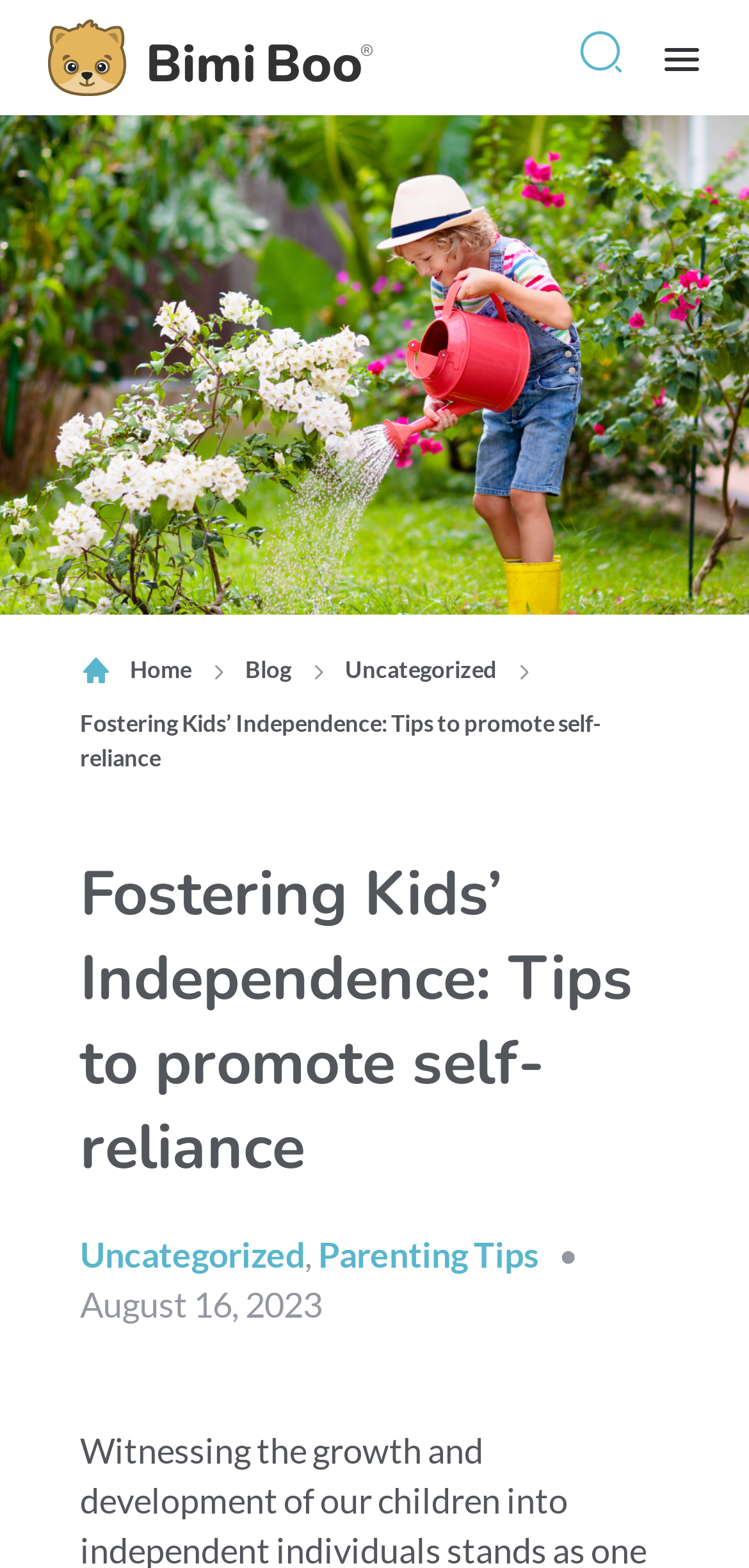What is the name of the website?
Ensure your answer is thorough and detailed.

The name of the website can be found in the top-left corner of the webpage, where the logo is located. It is written as 'Bimiboo.com'.